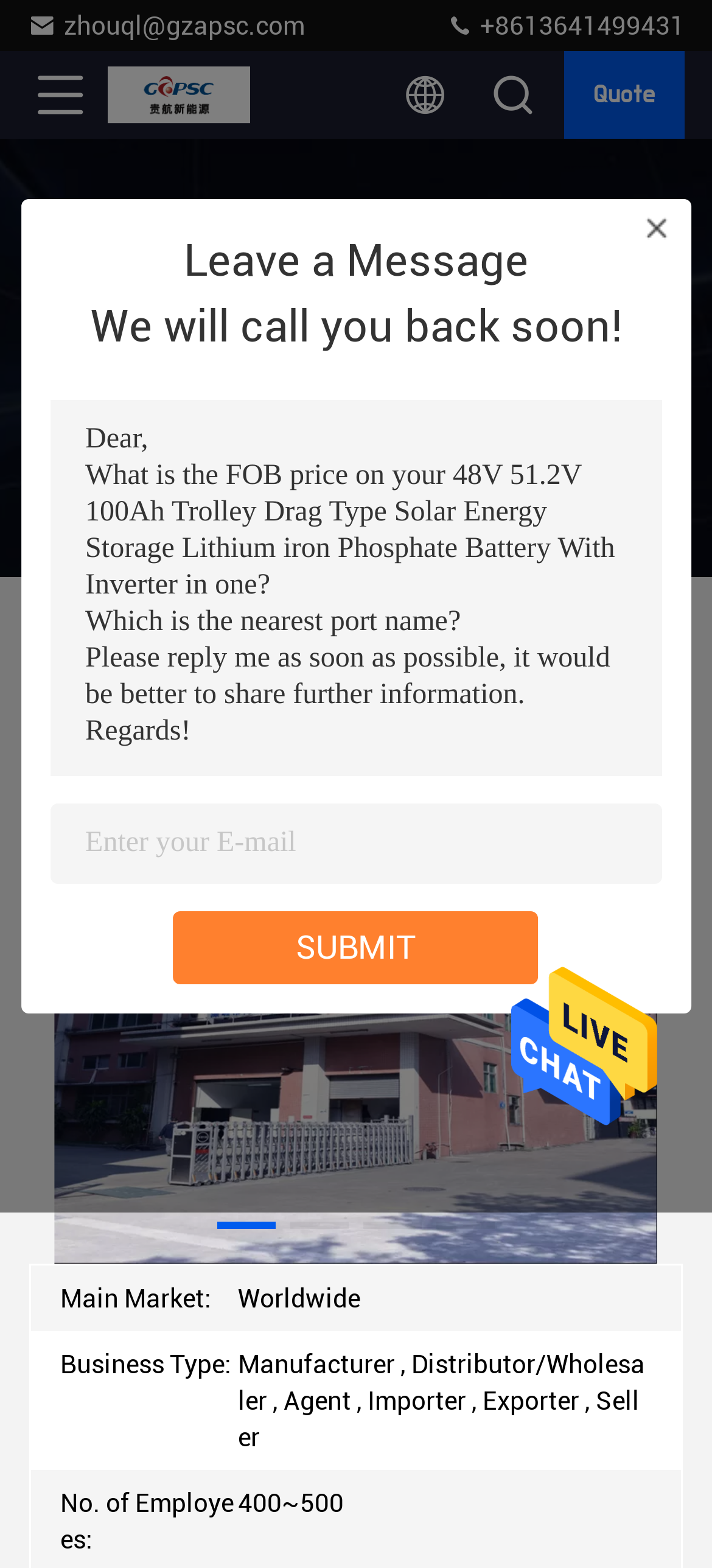Specify the bounding box coordinates of the area to click in order to execute this command: 'Go to the company homepage'. The coordinates should consist of four float numbers ranging from 0 to 1, and should be formatted as [left, top, right, bottom].

[0.151, 0.033, 0.356, 0.089]